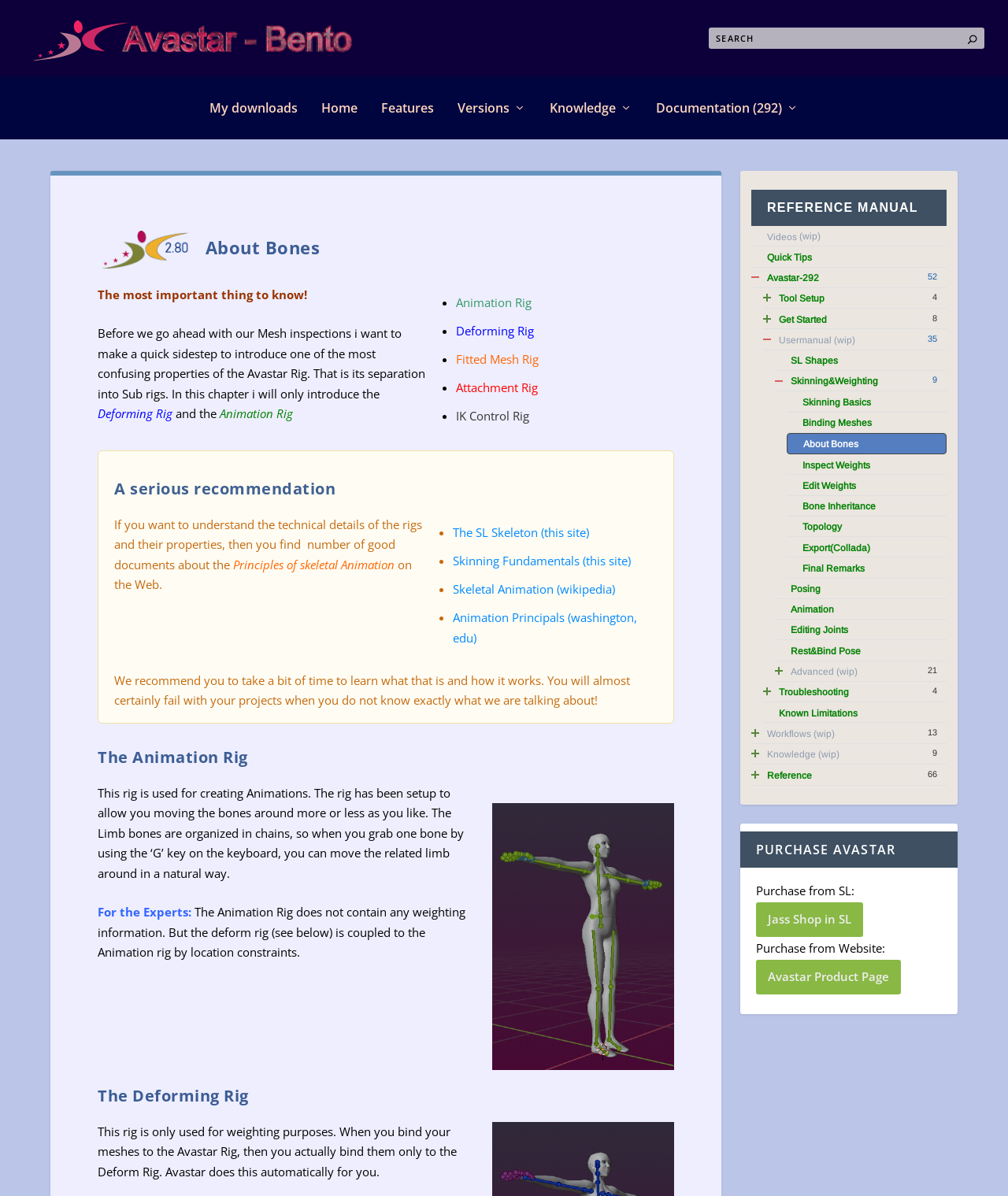Please identify the bounding box coordinates of the clickable region that I should interact with to perform the following instruction: "Click on 'My downloads'". The coordinates should be expressed as four float numbers between 0 and 1, i.e., [left, top, right, bottom].

[0.208, 0.064, 0.295, 0.117]